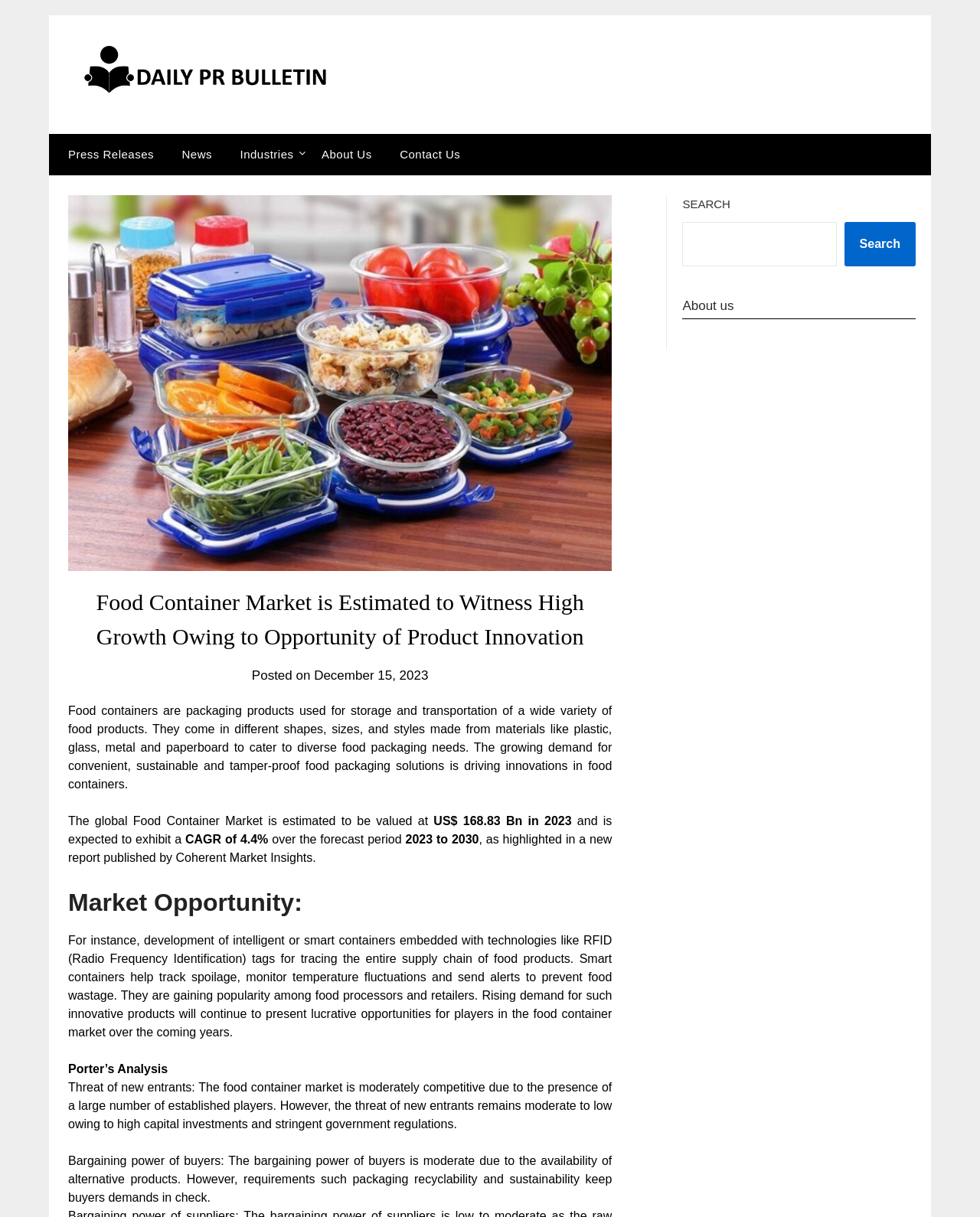Mark the bounding box of the element that matches the following description: "Press Releases".

[0.05, 0.11, 0.17, 0.144]